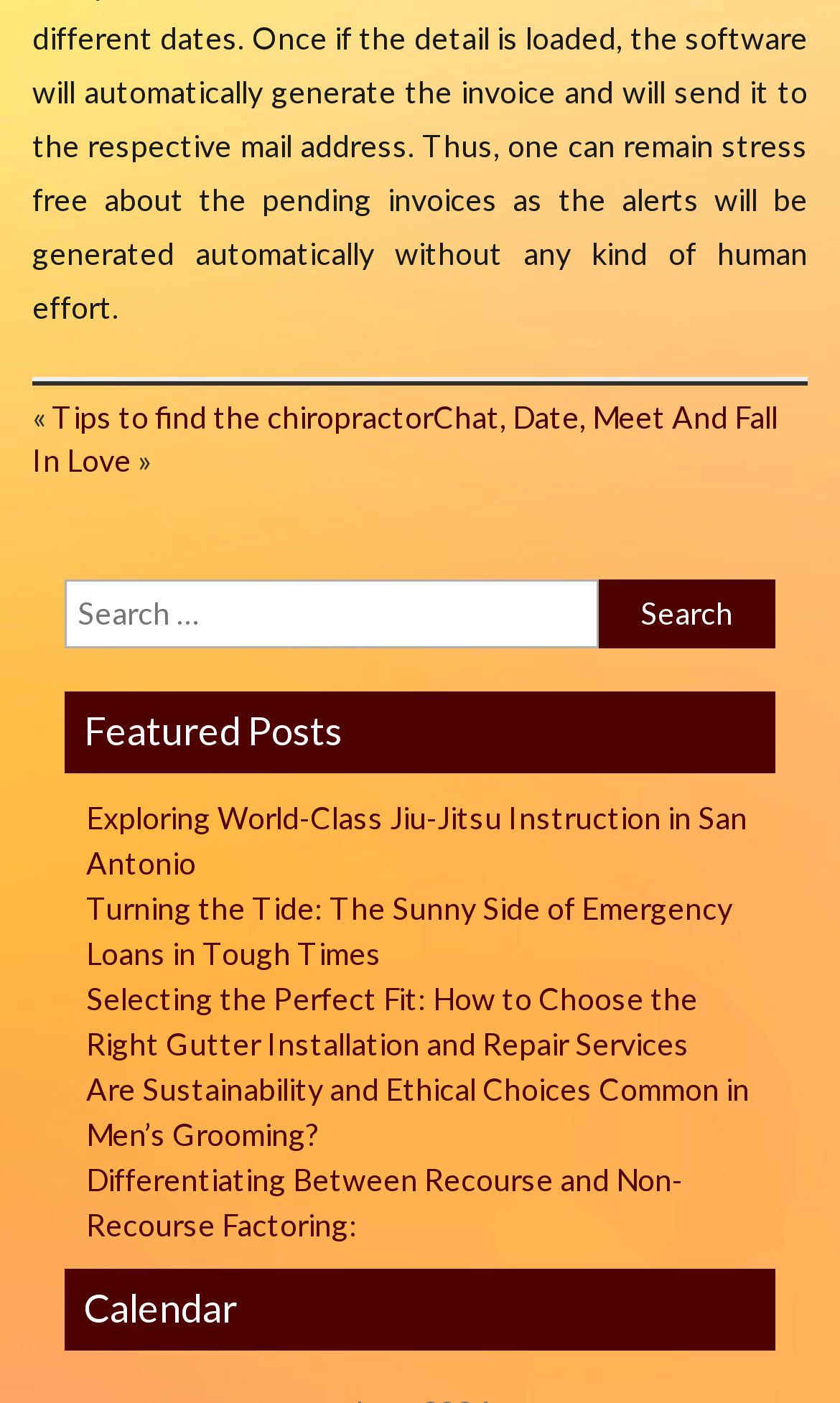Please find the bounding box coordinates of the element that you should click to achieve the following instruction: "Chat, Date, Meet And Fall In Love". The coordinates should be presented as four float numbers between 0 and 1: [left, top, right, bottom].

[0.038, 0.284, 0.926, 0.341]